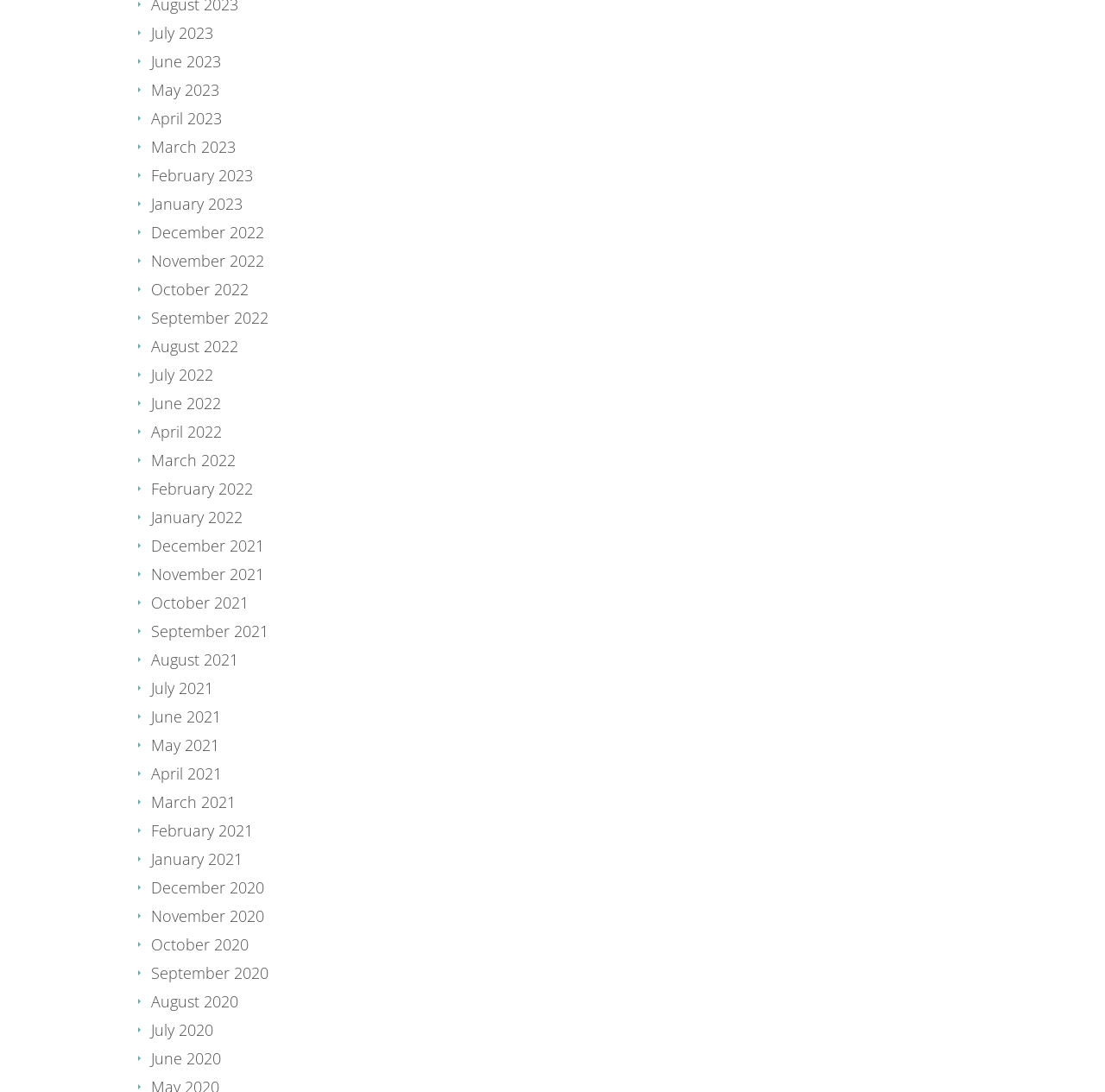Based on the element description: "May 2023", identify the UI element and provide its bounding box coordinates. Use four float numbers between 0 and 1, [left, top, right, bottom].

[0.137, 0.105, 0.198, 0.124]